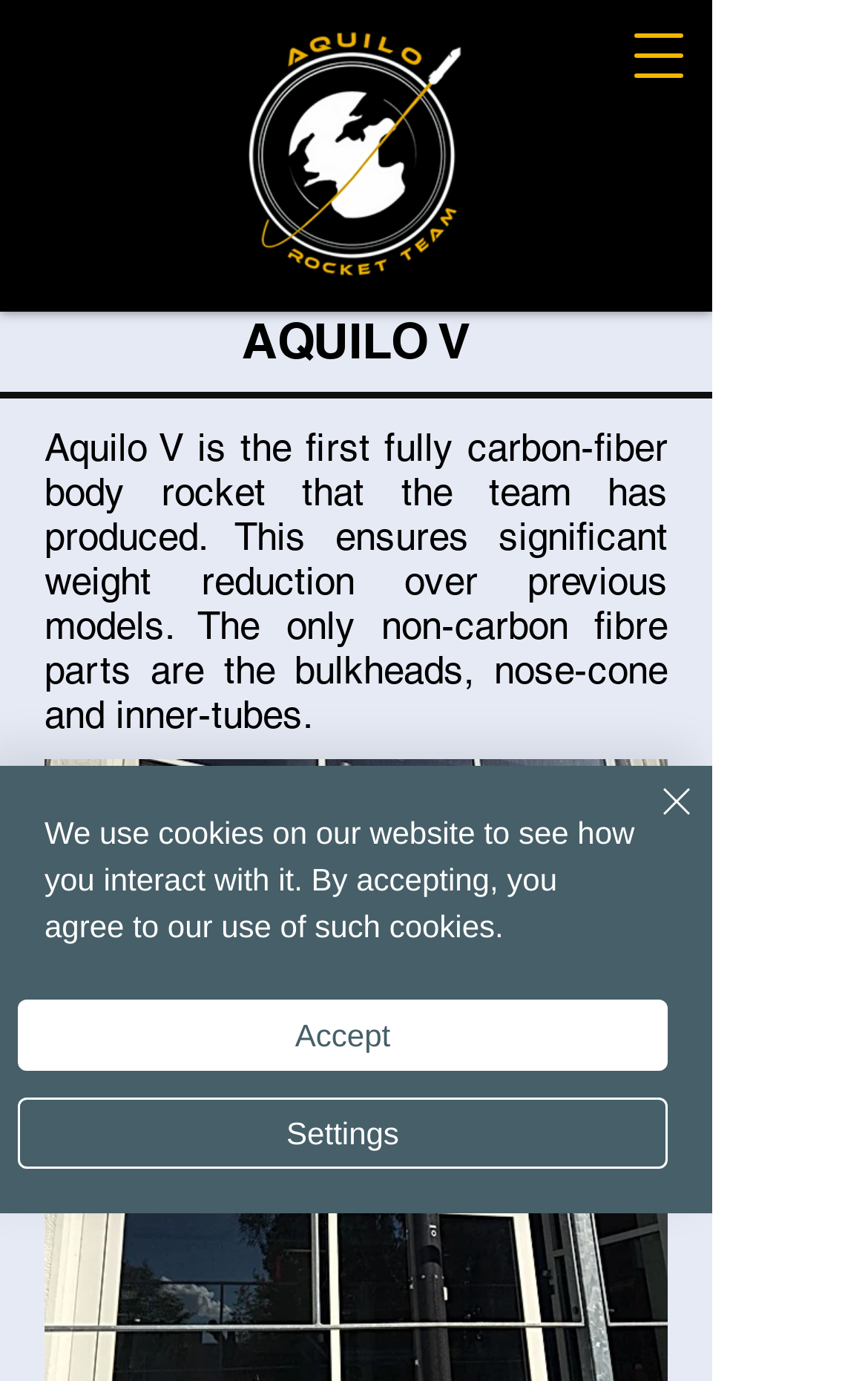What is the material of the rocket's body?
Please use the image to provide a one-word or short phrase answer.

Carbon fiber